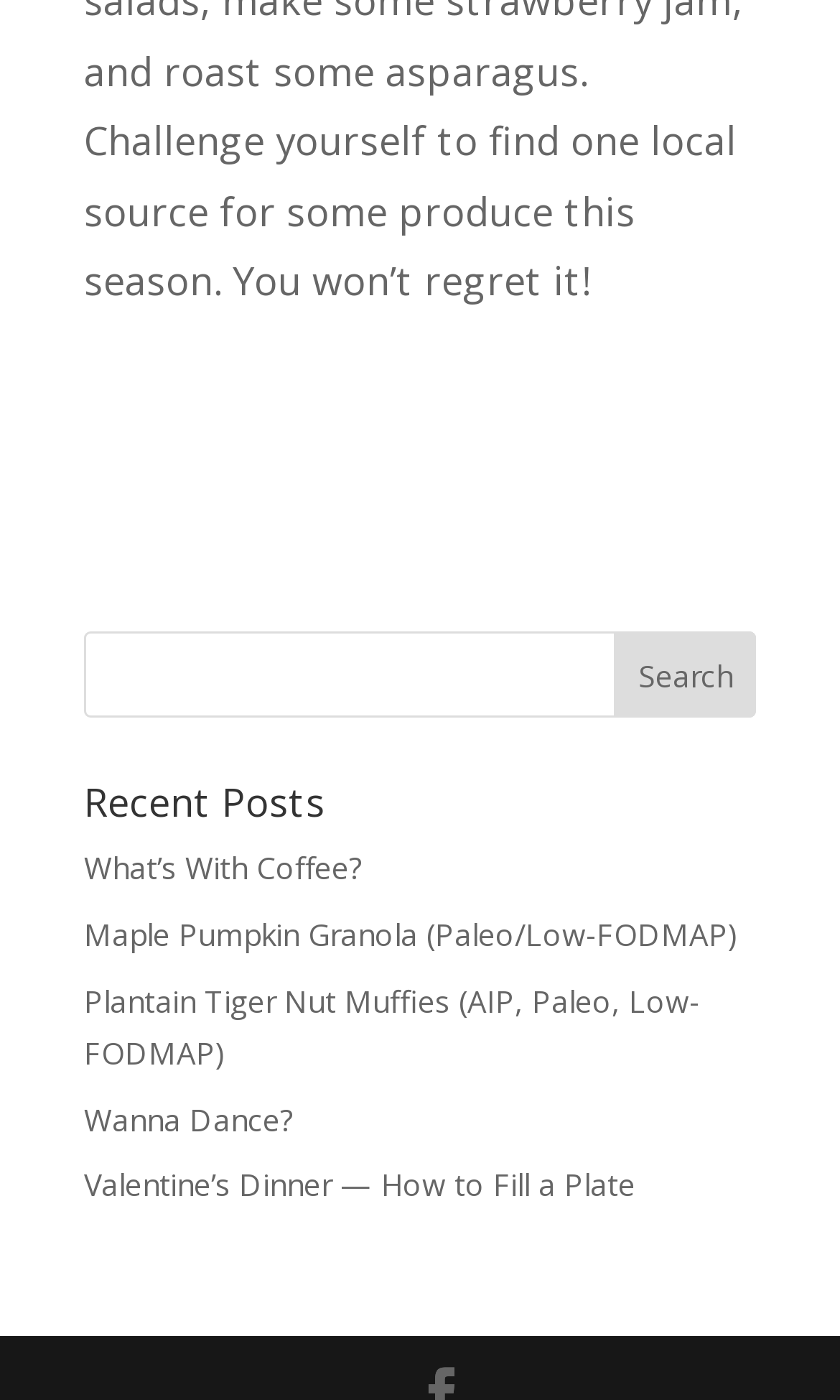Please answer the following question using a single word or phrase: 
How many links are under 'Recent Posts'?

5